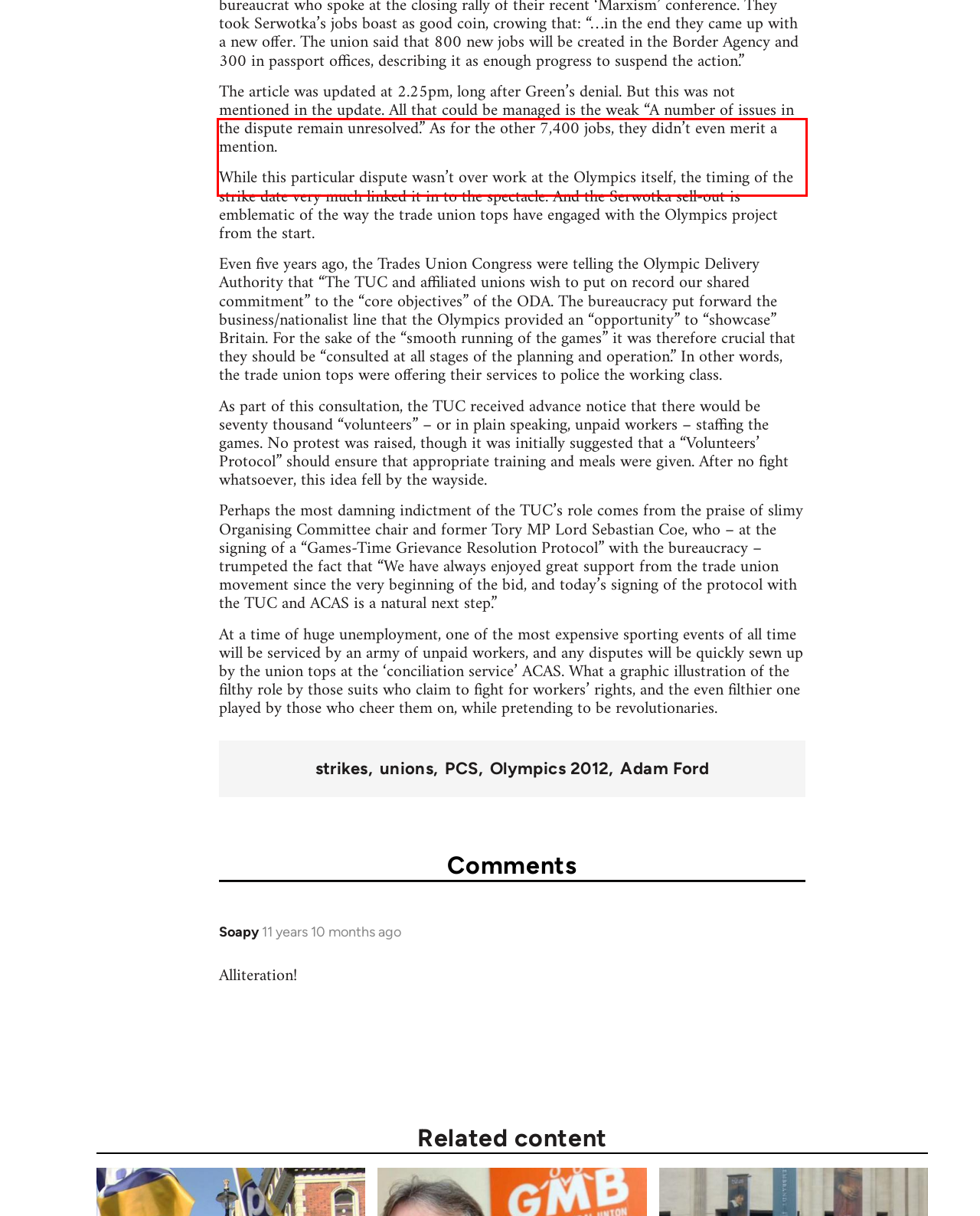Analyze the screenshot of a webpage where a red rectangle is bounding a UI element. Extract and generate the text content within this red bounding box.

The article was updated at 2.25pm, long after Green’s denial. But this was not mentioned in the update. All that could be managed is the weak “A number of issues in the dispute remain unresolved.” As for the other 7,400 jobs, they didn’t even merit a mention.